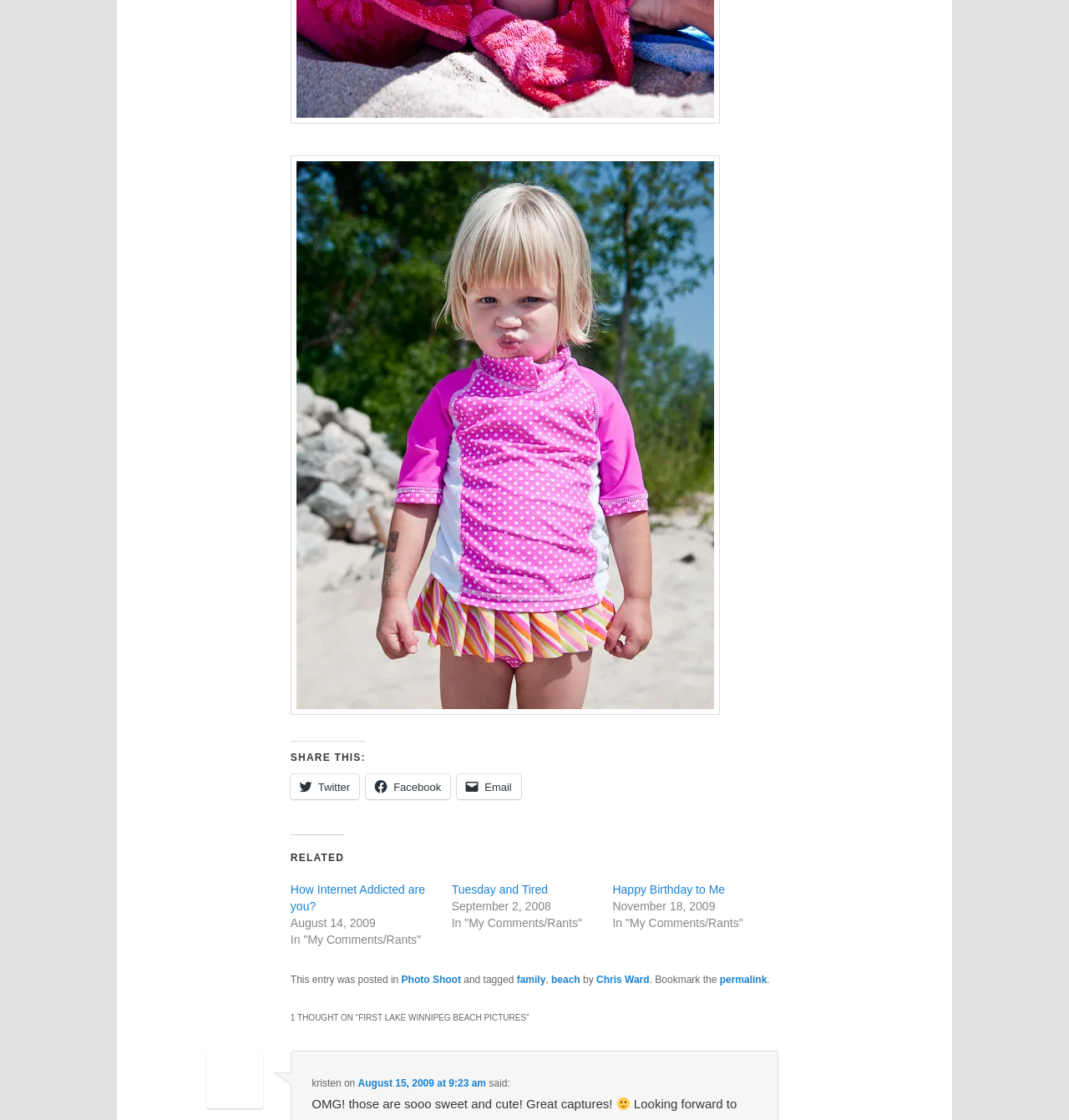How many social media sharing options are available?
Can you give a detailed and elaborate answer to the question?

The webpage provides three social media sharing options, which are Twitter, Facebook, and Email, located below the 'SHARE THIS:' heading.